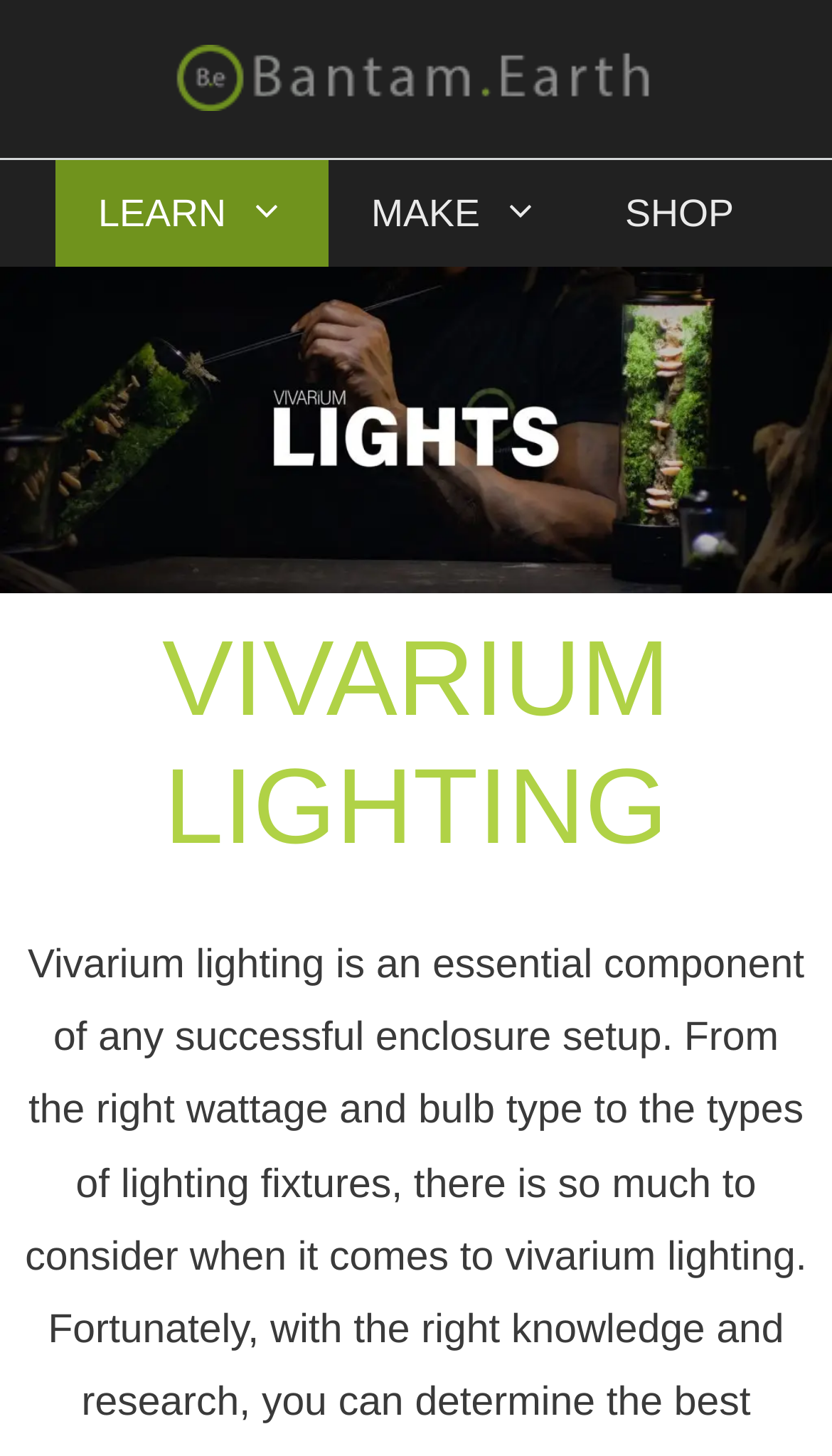Offer a detailed account of what is visible on the webpage.

The webpage is about vivarium lighting, with a comprehensive guide to help users make informed decisions. At the top of the page, there is a banner with the site's name, "Bantam.Earth", accompanied by a logo image. Below the banner, a primary navigation menu is situated, featuring three links: "LEARN", "MAKE", and "SHOP", which are evenly spaced across the page.

Further down, a large image related to vivarium lights takes up the full width of the page. Above the image, a prominent heading "VIVARIUM LIGHTING" is centered, indicating the main topic of the page. The heading is quite large, taking up about a quarter of the page's height.